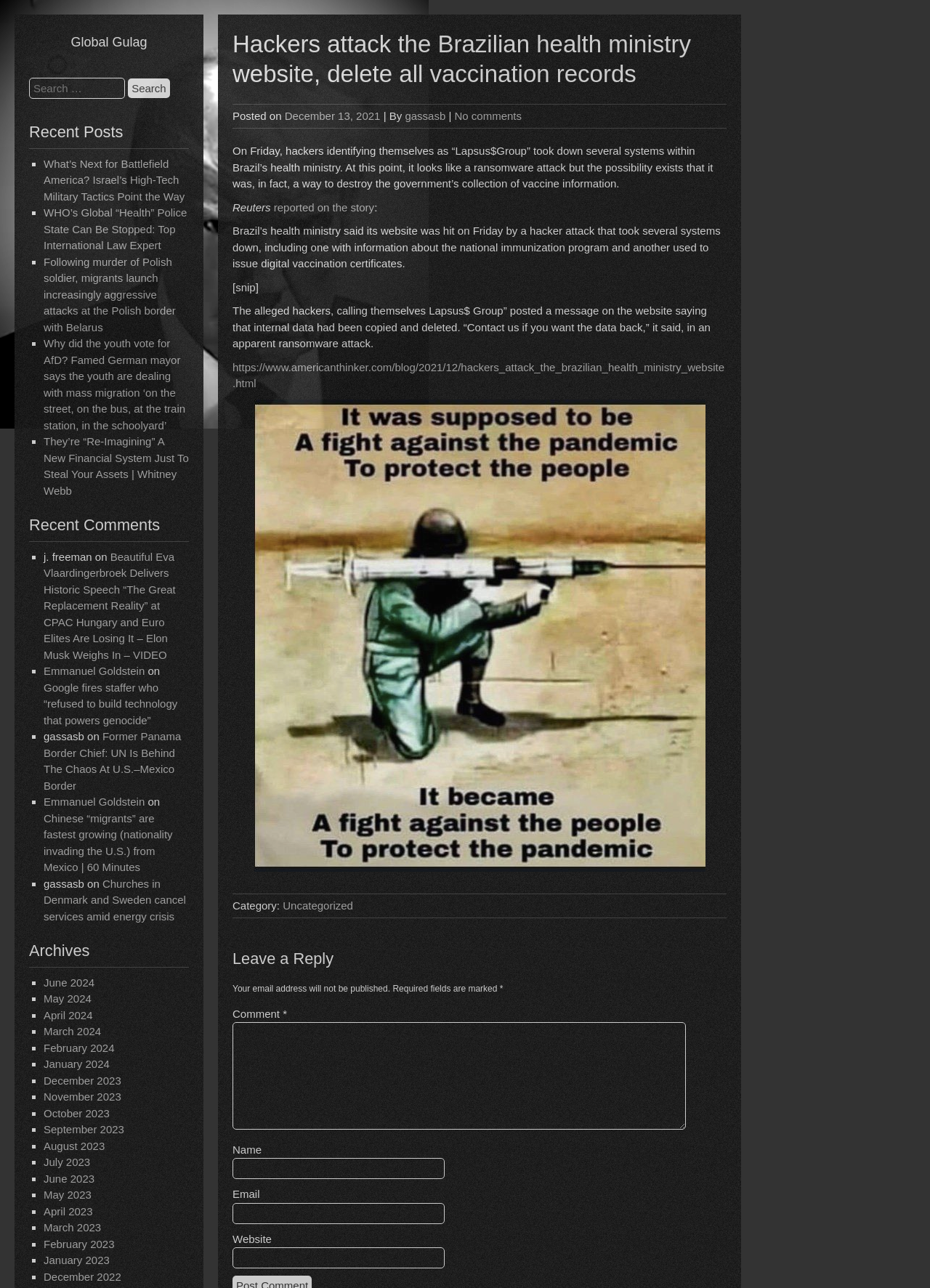Predict the bounding box coordinates of the UI element that matches this description: "Emmanuel Goldstein". The coordinates should be in the format [left, top, right, bottom] with each value between 0 and 1.

[0.047, 0.516, 0.156, 0.526]